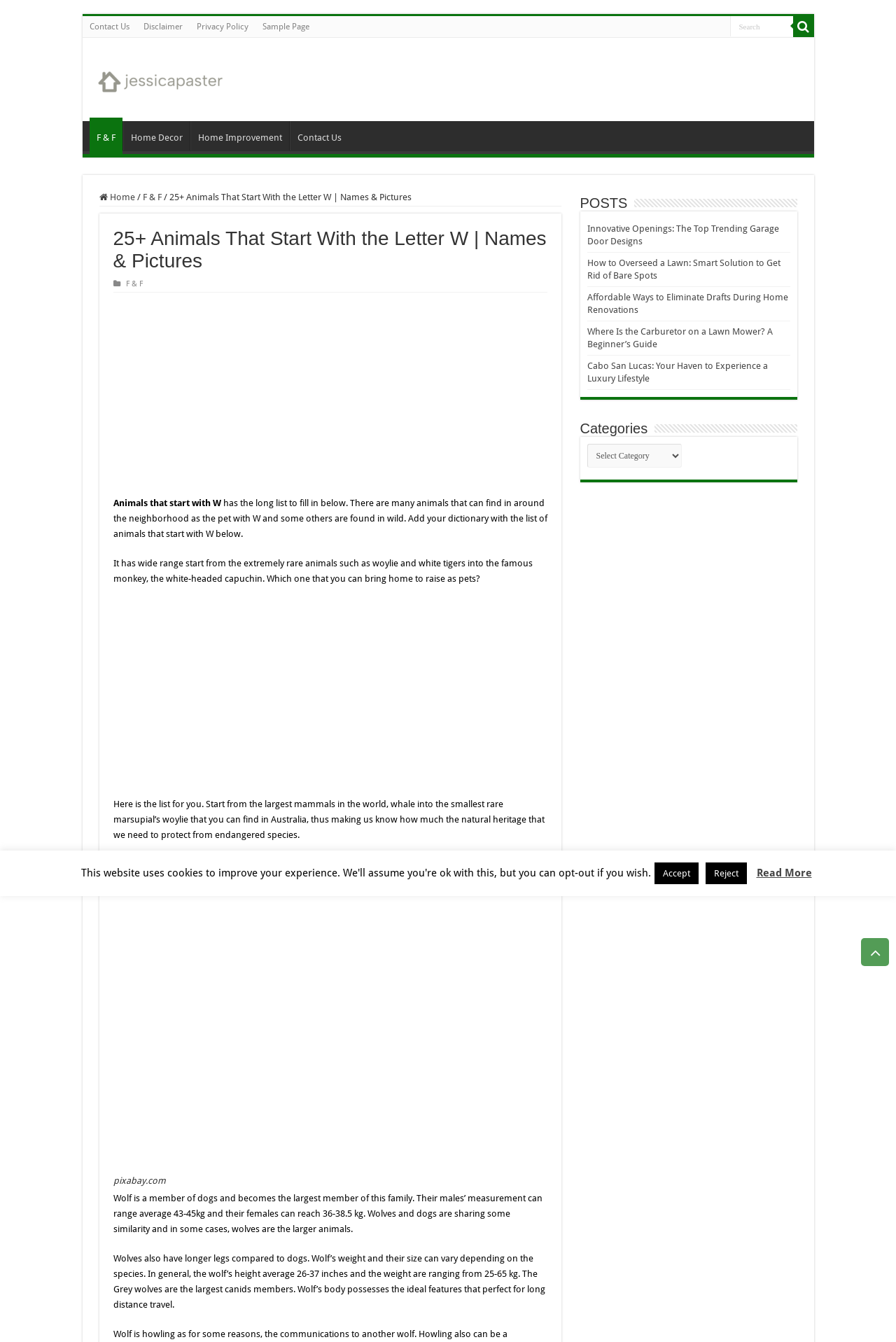What is the first animal listed that starts with the letter W?
Make sure to answer the question with a detailed and comprehensive explanation.

The webpage lists 25+ animals that start with the letter W, and the first one listed is the wolf, which is described as a member of the dog family with males weighing 43-45kg and females weighing 36-38.5kg.